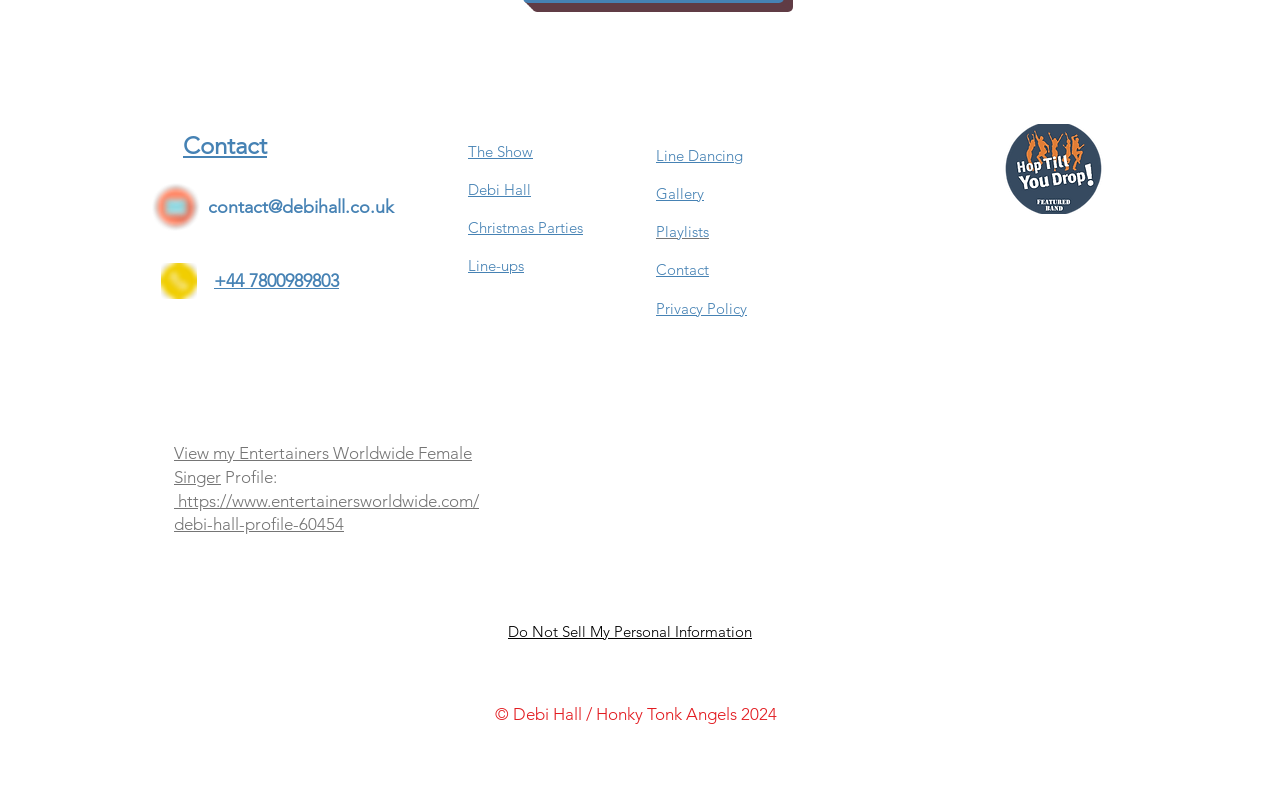Identify the bounding box coordinates of the region that needs to be clicked to carry out this instruction: "Check out Line-ups". Provide these coordinates as four float numbers ranging from 0 to 1, i.e., [left, top, right, bottom].

[0.366, 0.32, 0.409, 0.344]